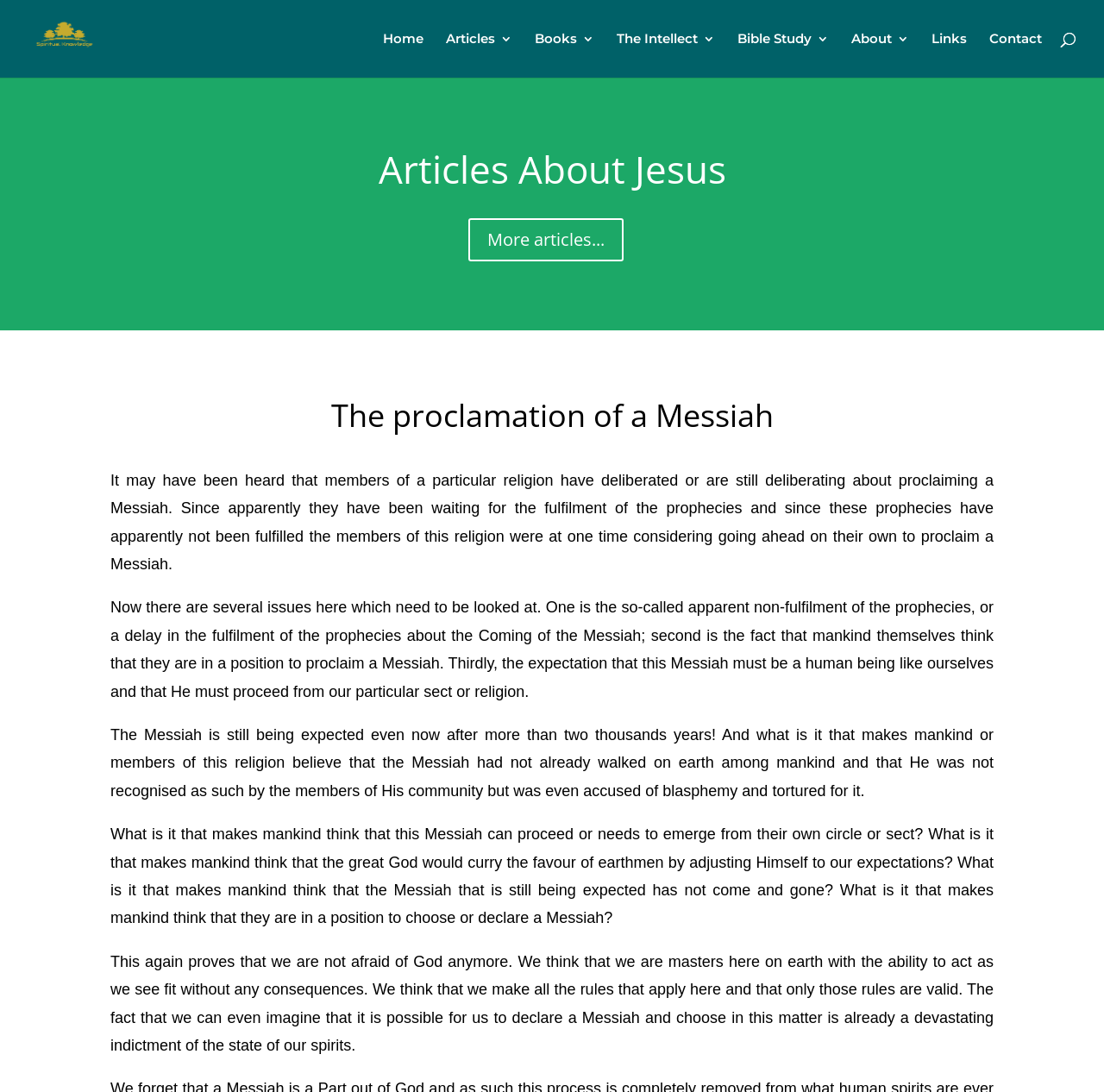Identify the title of the webpage and provide its text content.

Articles About Jesus